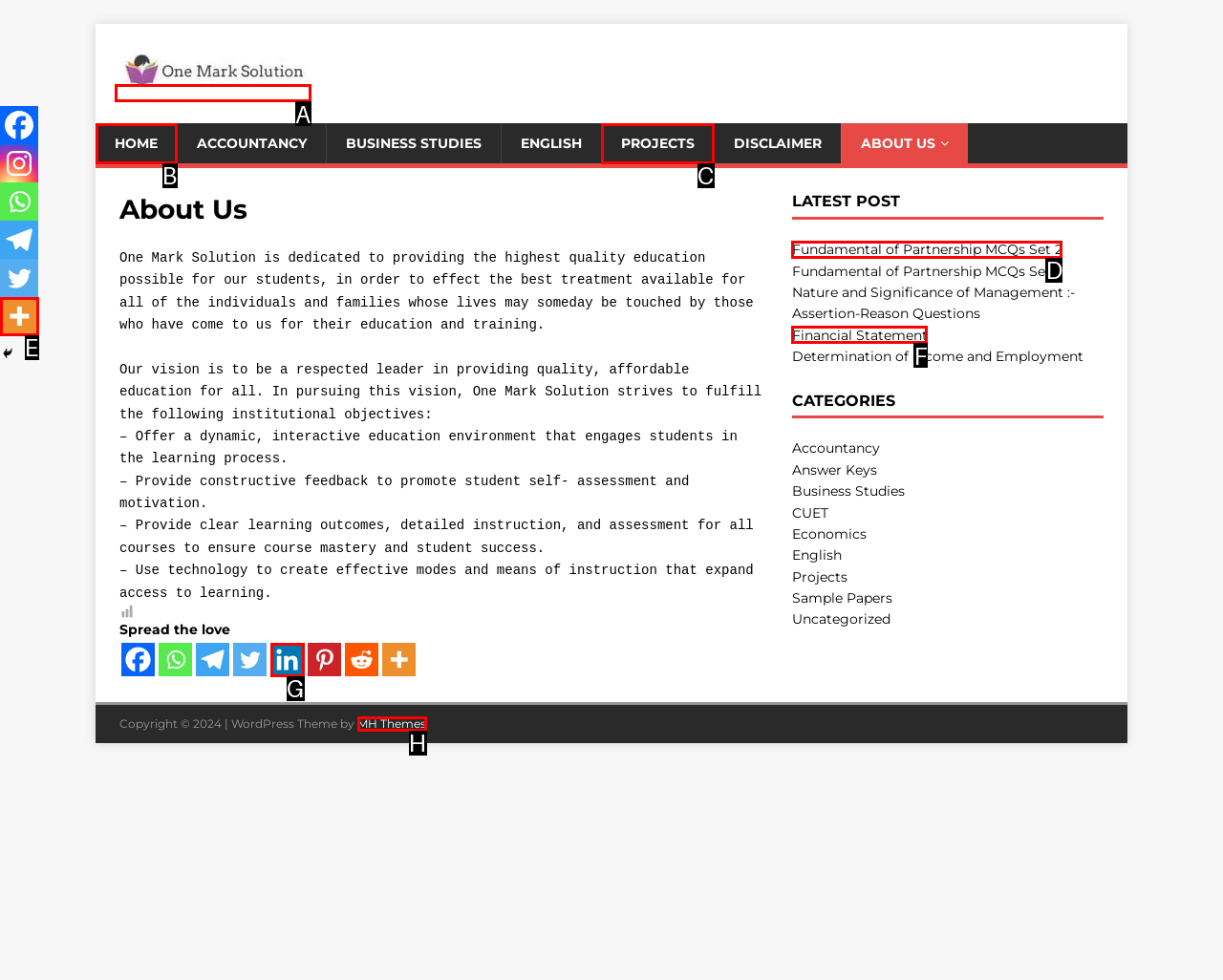Identify which HTML element aligns with the description: Projects
Answer using the letter of the correct choice from the options available.

C